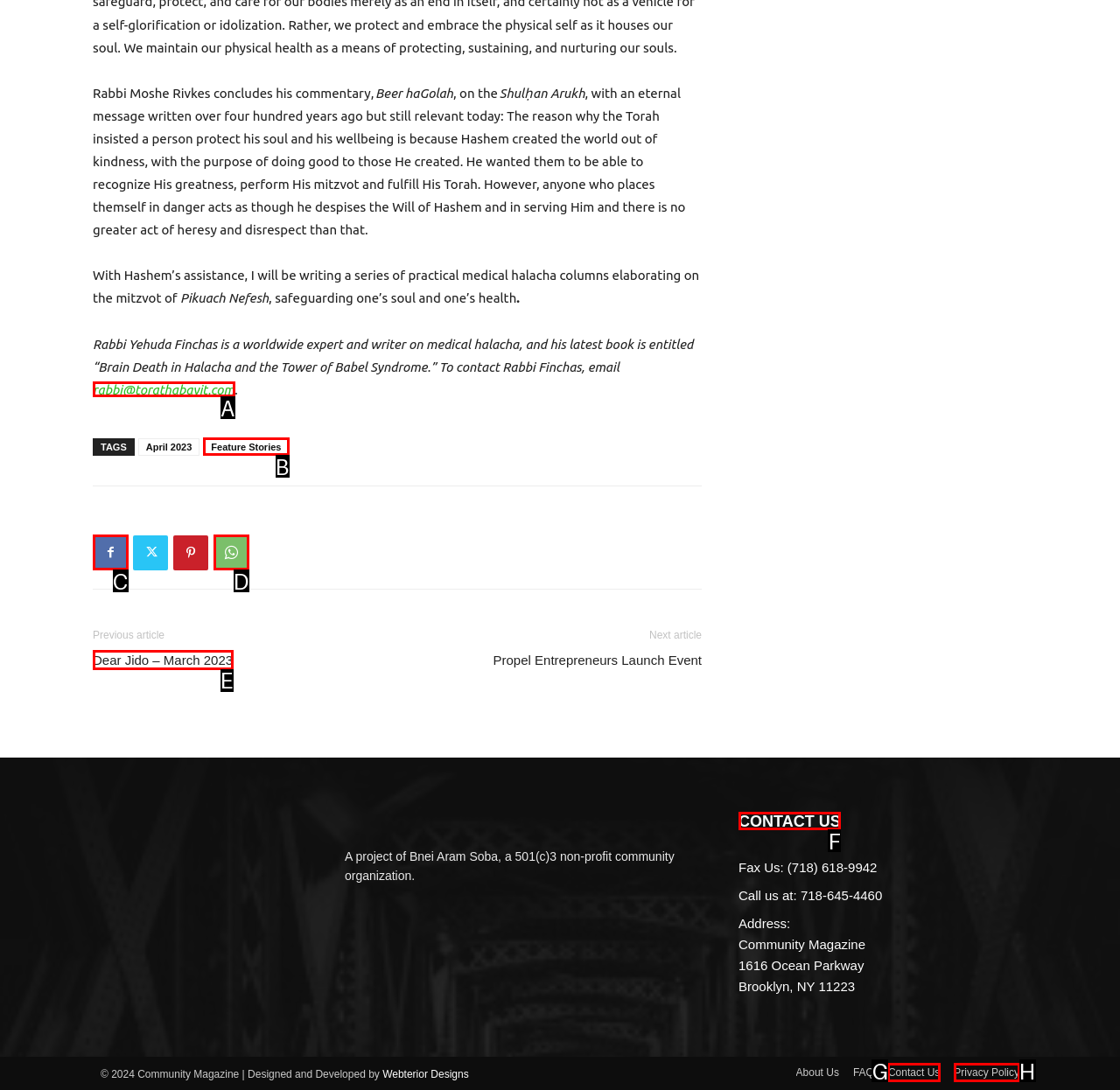Select the HTML element that needs to be clicked to perform the task: View the previous article. Reply with the letter of the chosen option.

E